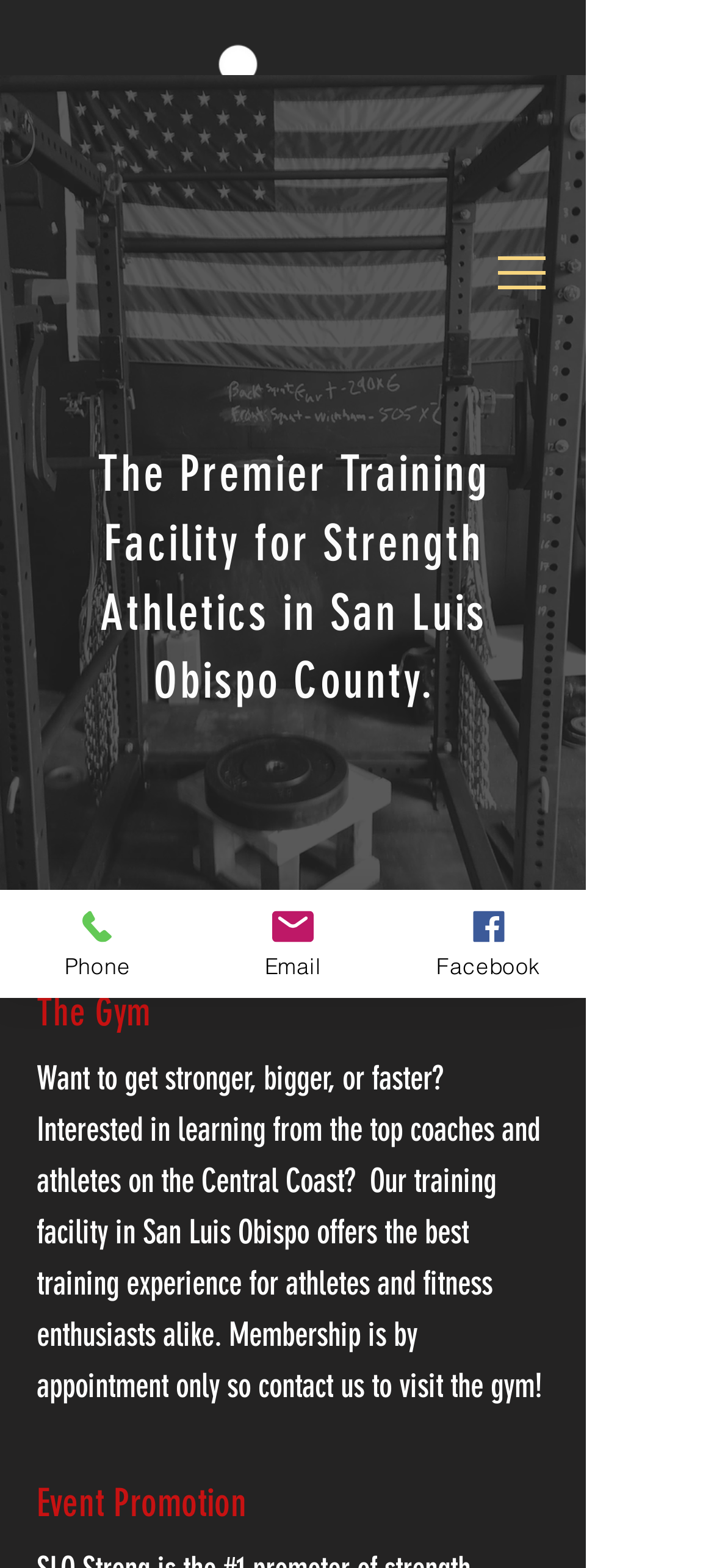Using the elements shown in the image, answer the question comprehensively: What is the facility's main focus?

Based on the webpage's content, specifically the StaticText element with the text 'The Premier Training Facility for Strength Athletics in San Luis Obispo County.', it can be inferred that the facility's main focus is on strength athletics.